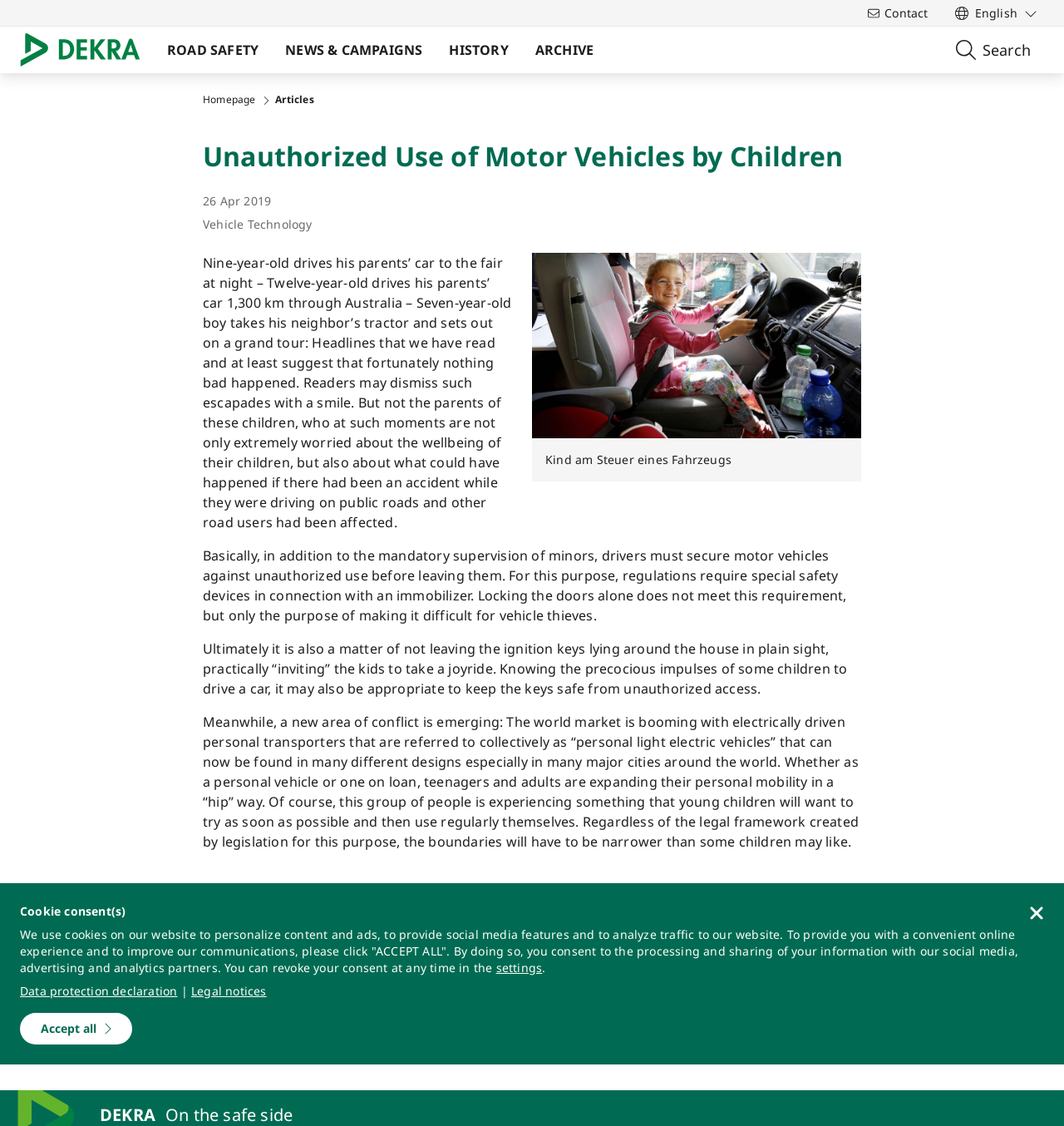Locate the bounding box coordinates of the area that needs to be clicked to fulfill the following instruction: "Click the 'Show all articles' link". The coordinates should be in the format of four float numbers between 0 and 1, namely [left, top, right, bottom].

[0.428, 0.815, 0.572, 0.846]